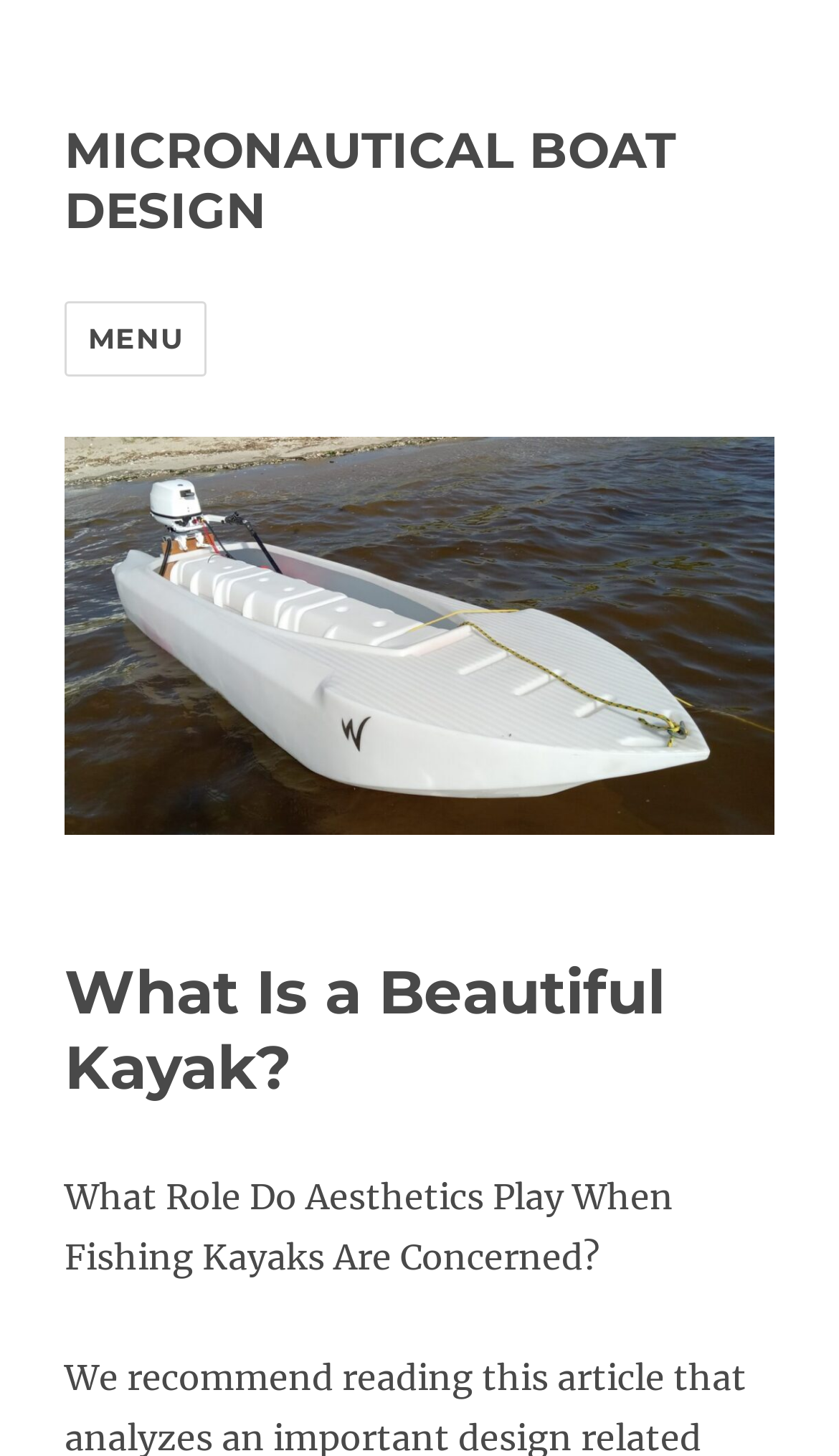How many navigation menus are there?
Please utilize the information in the image to give a detailed response to the question.

There are two navigation menus on the webpage. One is the 'MENU' button, which is not expanded, and the other is the 'site-navigation social-navigation' menu, which is controlled by the 'MENU' button.